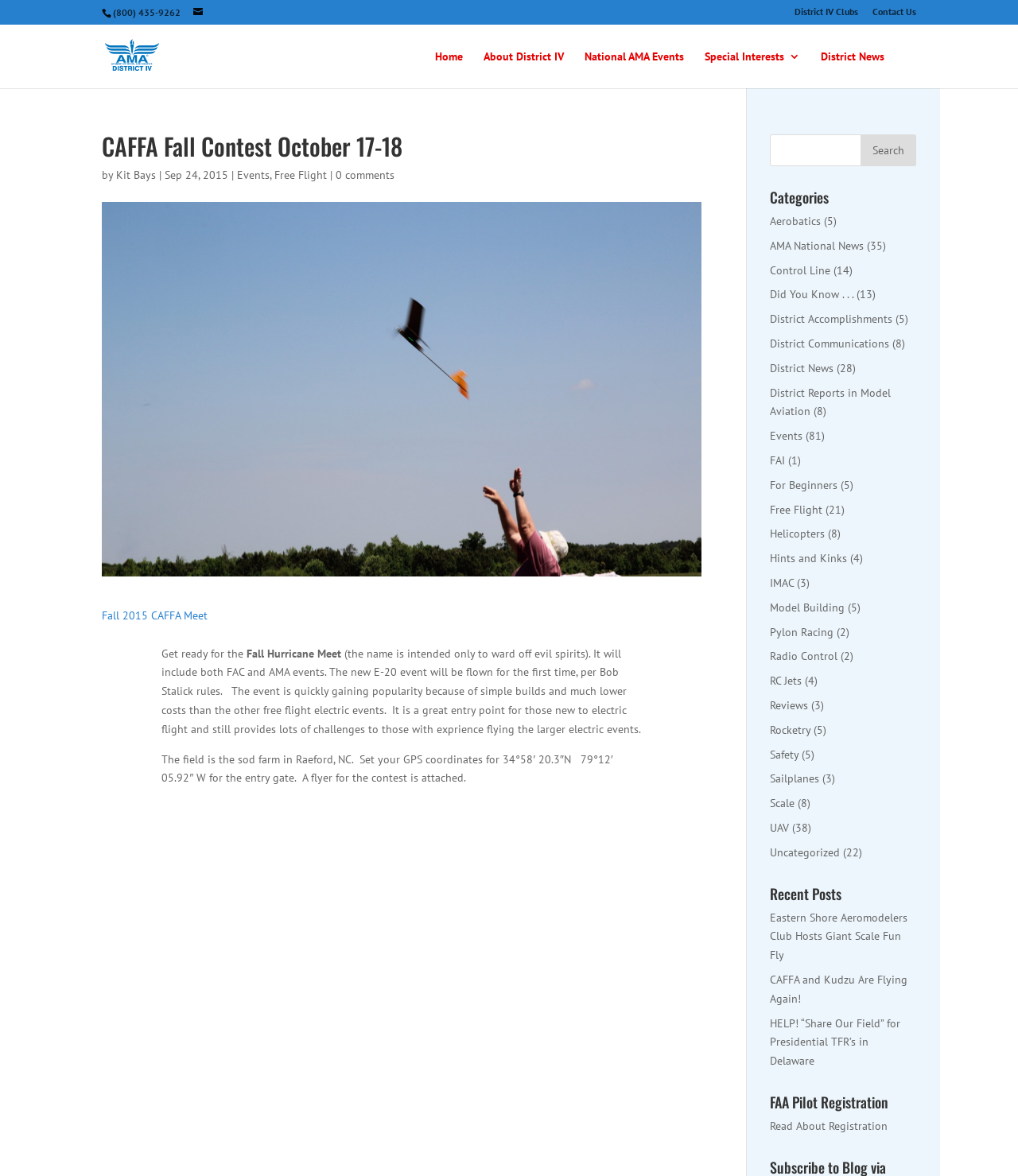What is the phone number on the webpage?
Utilize the image to construct a detailed and well-explained answer.

I found the phone number by looking at the static text element with the content '(800) 435-9262' located at the top of the webpage.